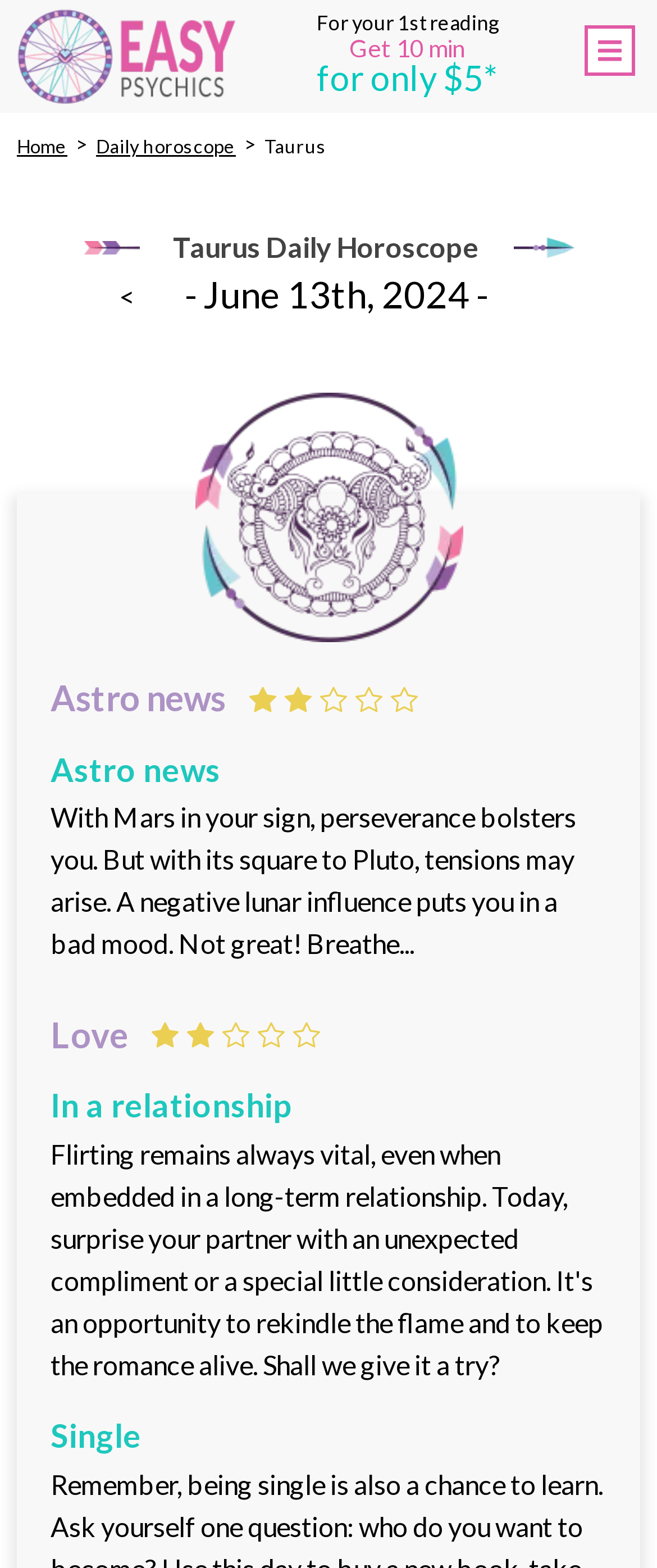What is the theme of the webpage?
Please provide a single word or phrase as the answer based on the screenshot.

Astrology